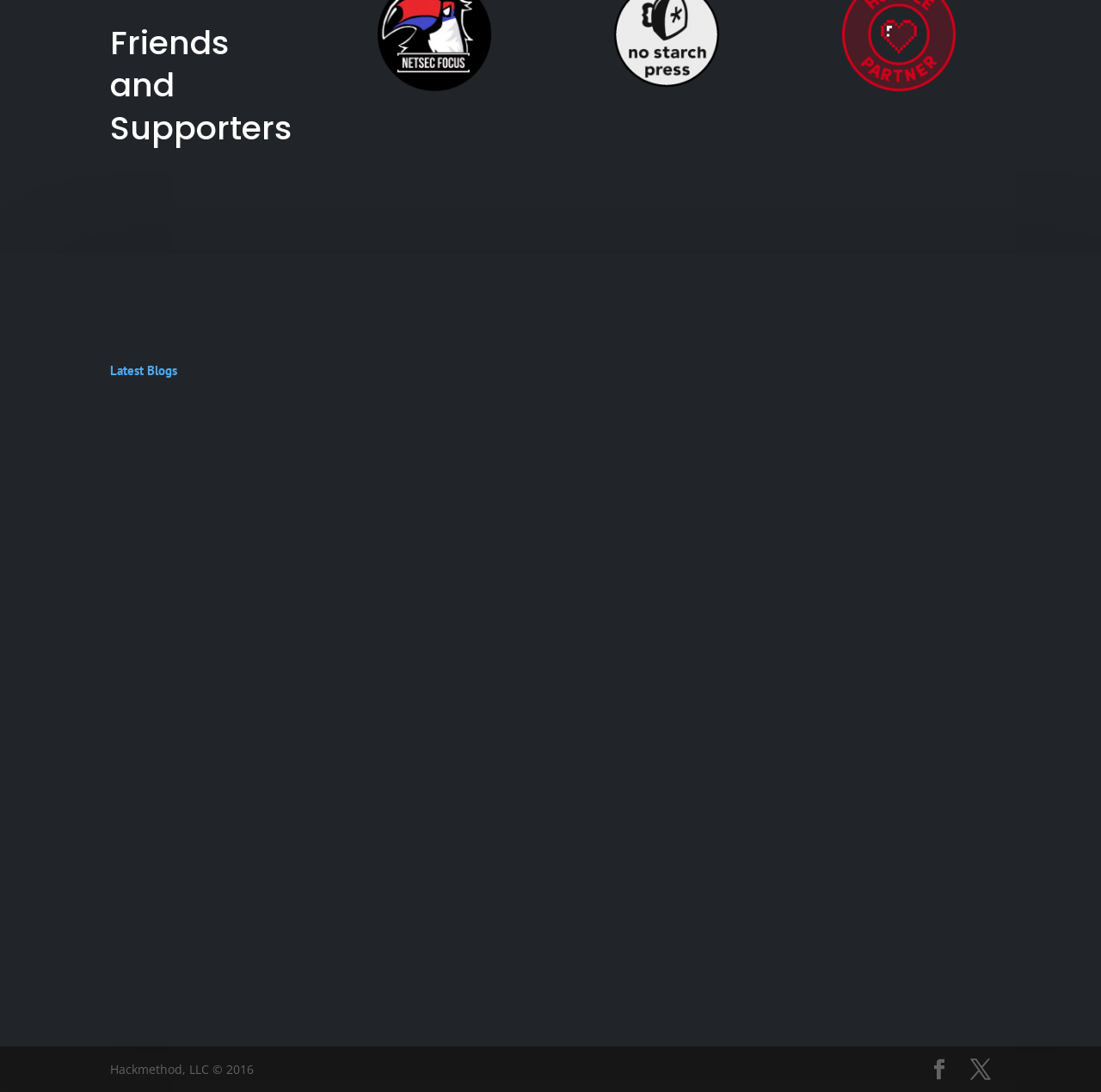Using the element description provided, determine the bounding box coordinates in the format (top-left x, top-left y, bottom-right x, bottom-right y). Ensure that all values are floating point numbers between 0 and 1. Element description: OverTheWire – Narnia 4

[0.627, 0.432, 0.773, 0.45]